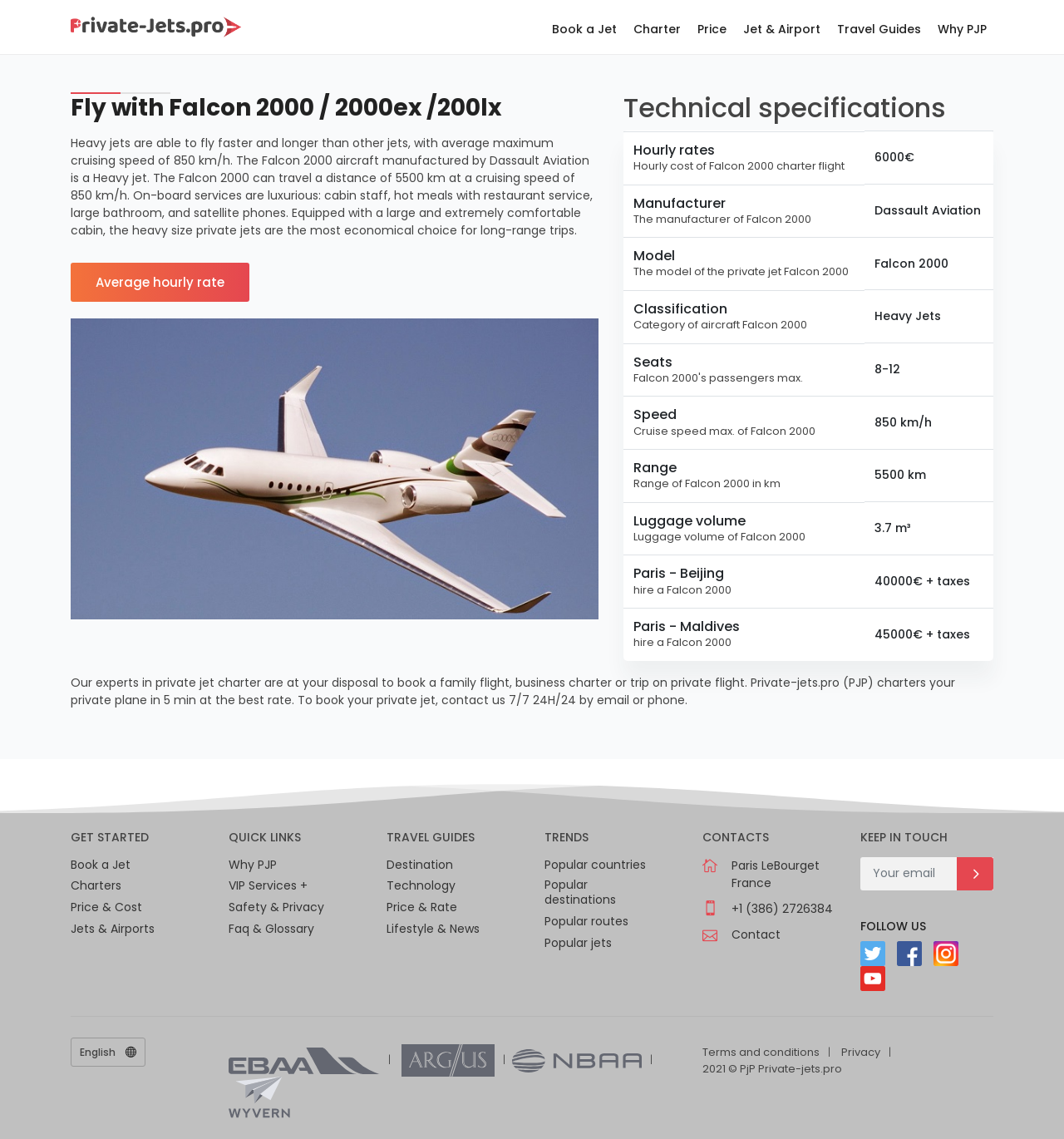By analyzing the image, answer the following question with a detailed response: What is the range of the Falcon 2000 in kilometers?

The webpage has a table with a row containing 'Range' and '5500 km' which indicates that the range of the Falcon 2000 is 5500 kilometers.